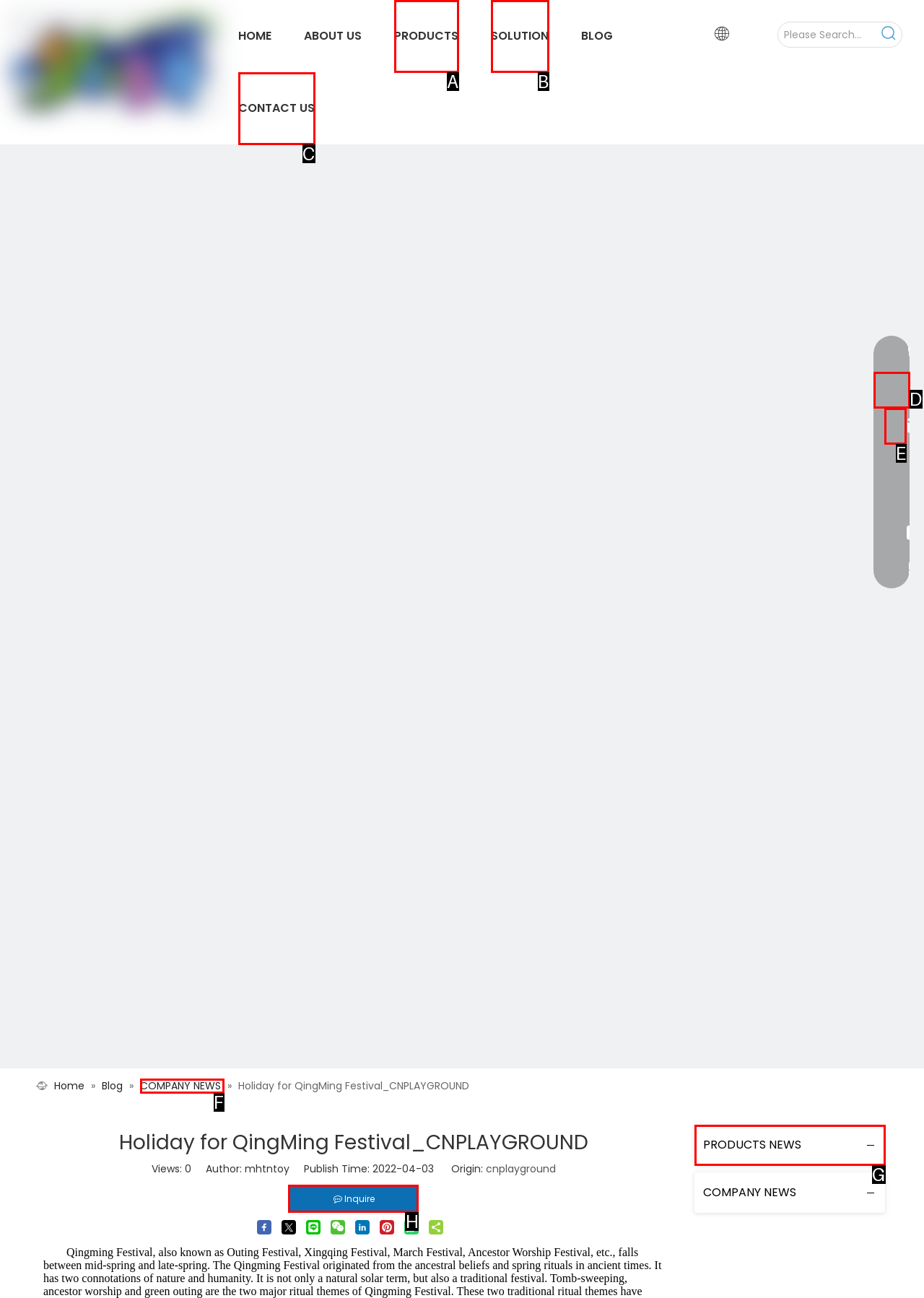Select the correct UI element to click for this task: Inquire about products.
Answer using the letter from the provided options.

H